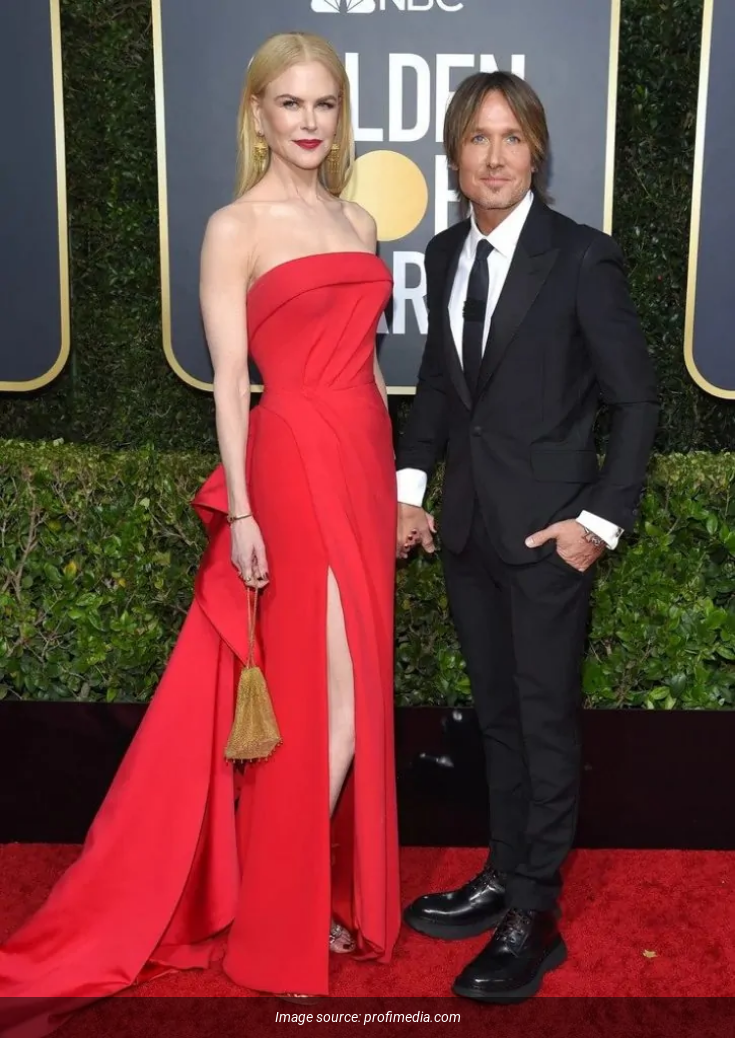Offer a detailed explanation of what is happening in the image.

At the Golden Globe Awards, Nicole Kidman and Keith Urban made a striking appearance on the red carpet, showcasing their dynamic presence as a couple. Nicole dazzles in a stunning red strapless gown that highlights her height and elegance, complemented by her sleek, straight hair and bold red lips. Beside her, Keith Urban looks dapper in a classic black suit with a white shirt, his casual flair expressed through his slightly tousled hair. The couple's effortless chemistry is evident as they hold hands, radiating confidence and glamour amidst the glitz of the event. Social media buzzed with reactions to their height difference, especially noting how Nicole's high heels accentuated the contrast. This iconic moment not only captures their relationship but also the palpable excitement of attending one of Hollywood's most celebrated nights. 